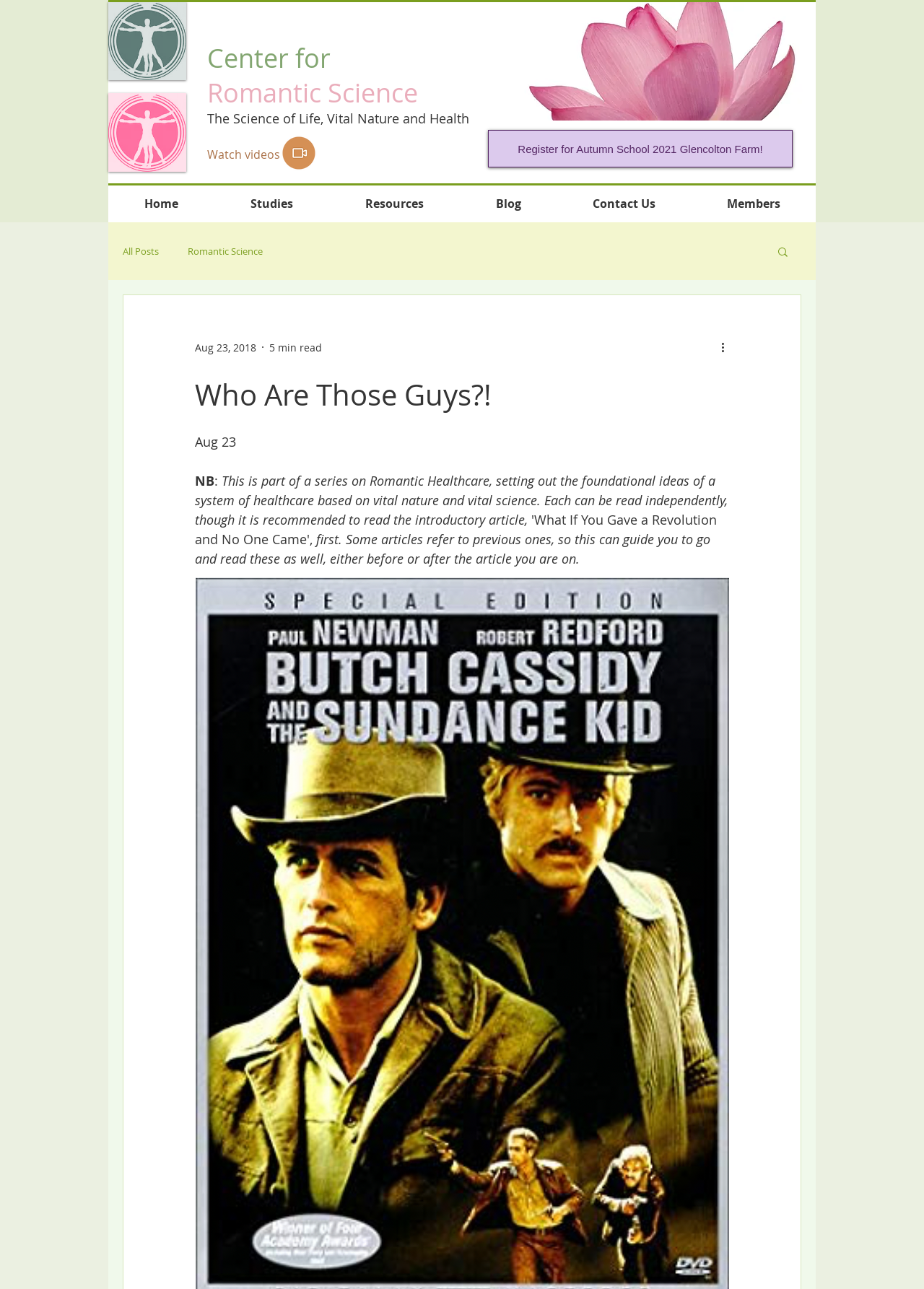Can you find the bounding box coordinates for the UI element given this description: "Romantic Science"? Provide the coordinates as four float numbers between 0 and 1: [left, top, right, bottom].

[0.203, 0.19, 0.284, 0.2]